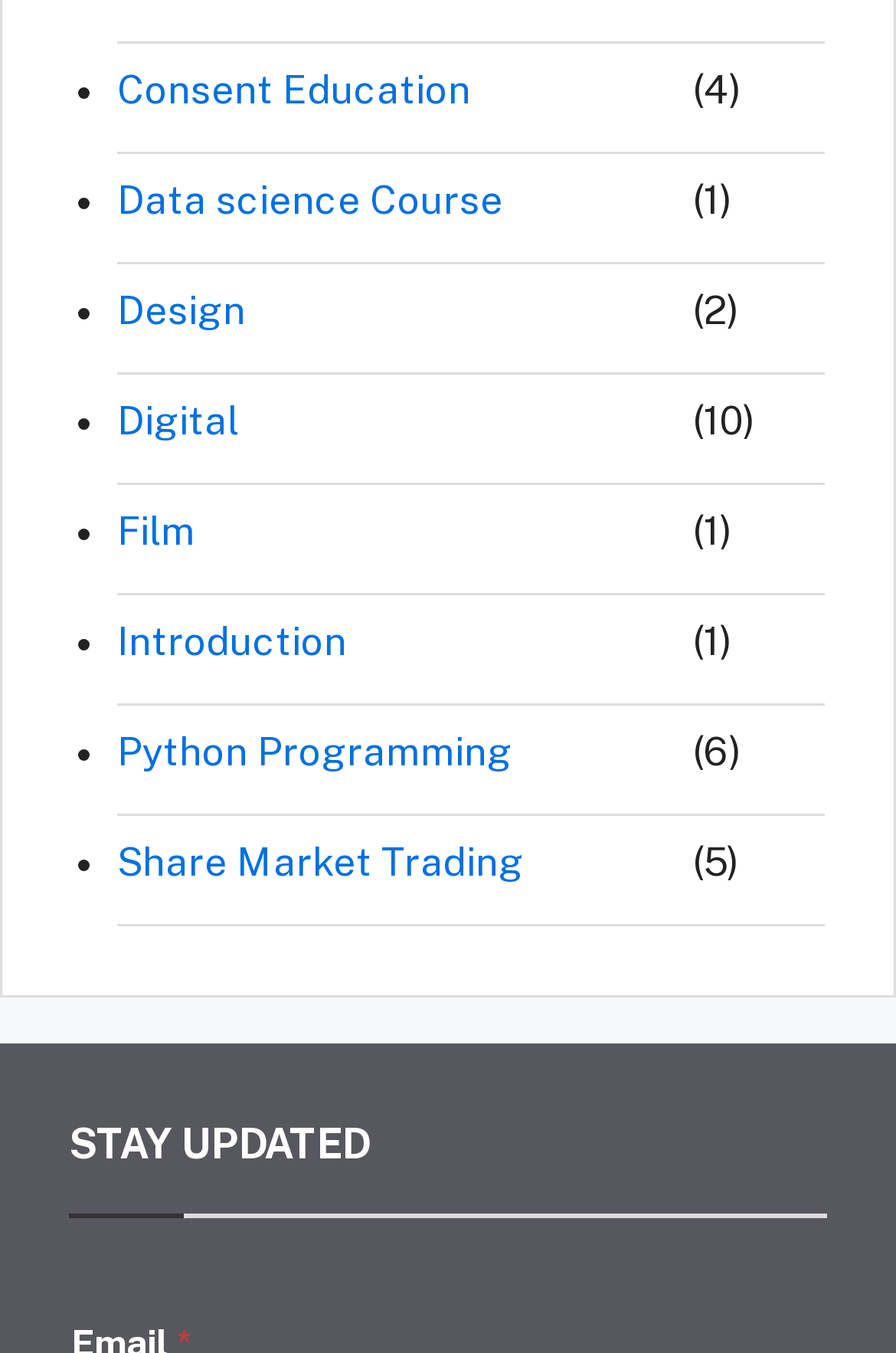Specify the bounding box coordinates of the element's area that should be clicked to execute the given instruction: "Read about Introduction". The coordinates should be four float numbers between 0 and 1, i.e., [left, top, right, bottom].

[0.131, 0.454, 0.763, 0.519]